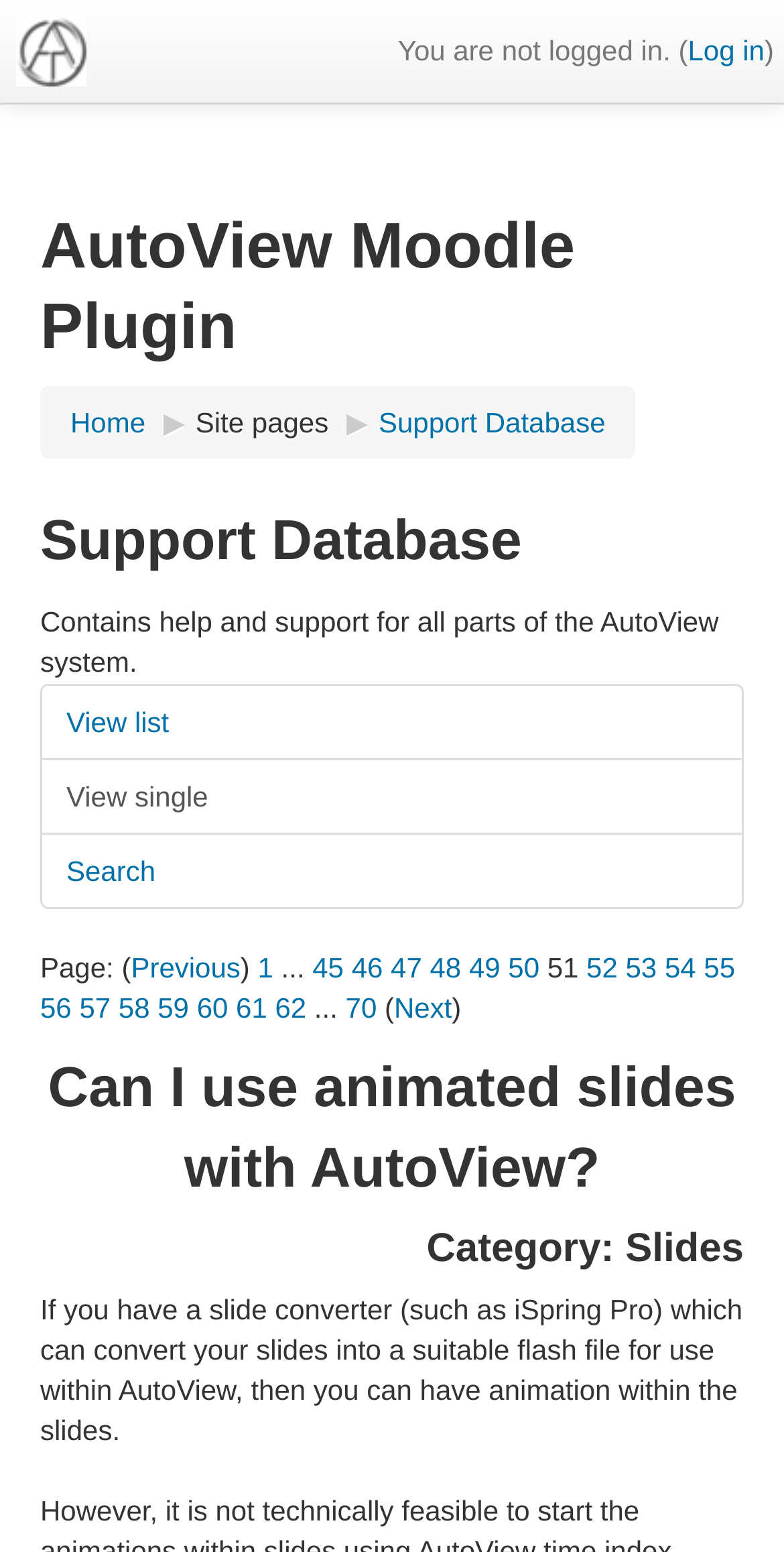Can you determine the bounding box coordinates of the area that needs to be clicked to fulfill the following instruction: "View list"?

[0.051, 0.441, 0.949, 0.49]